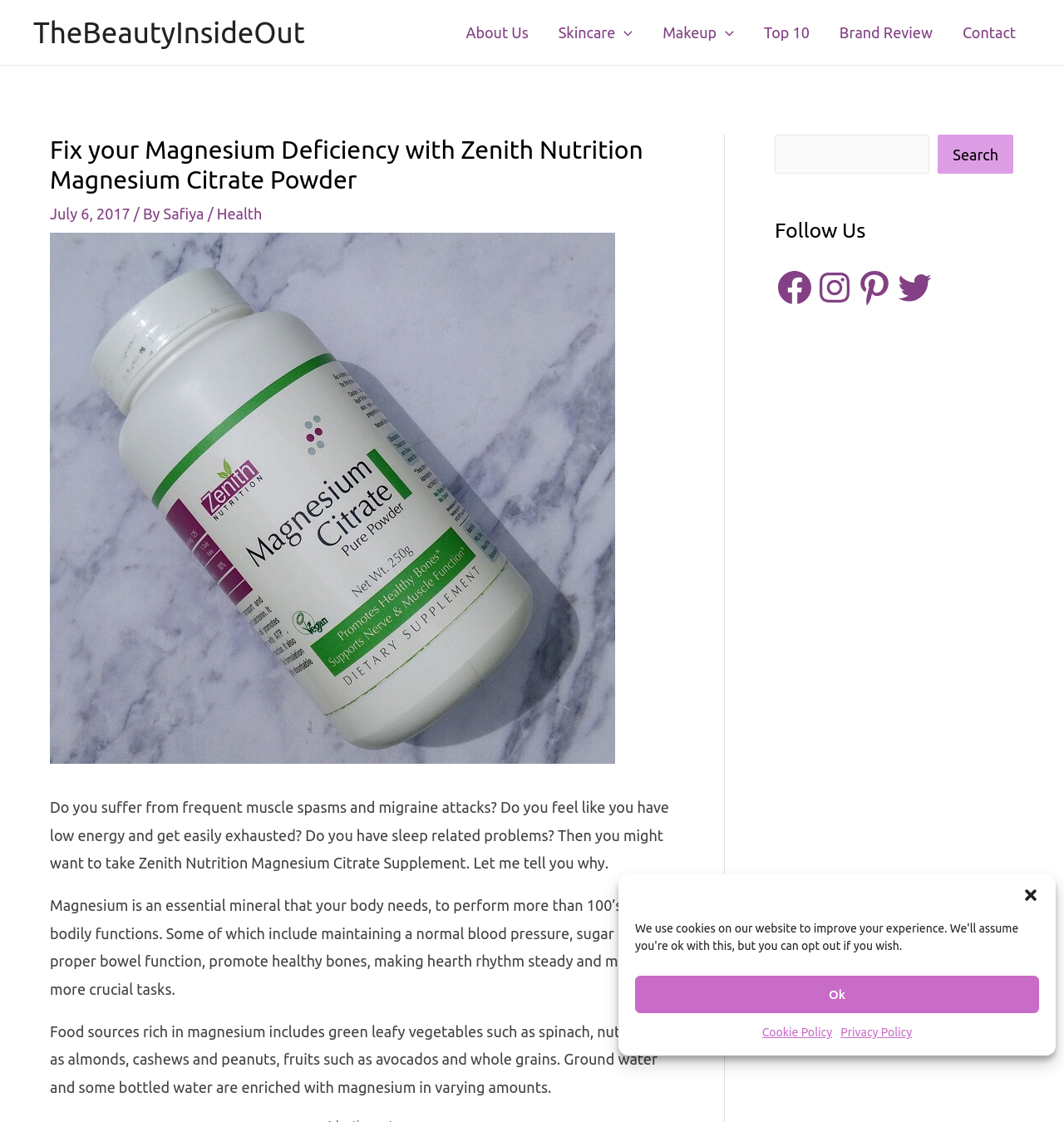Locate the coordinates of the bounding box for the clickable region that fulfills this instruction: "Visit the 'About Us' page".

[0.424, 0.003, 0.511, 0.055]